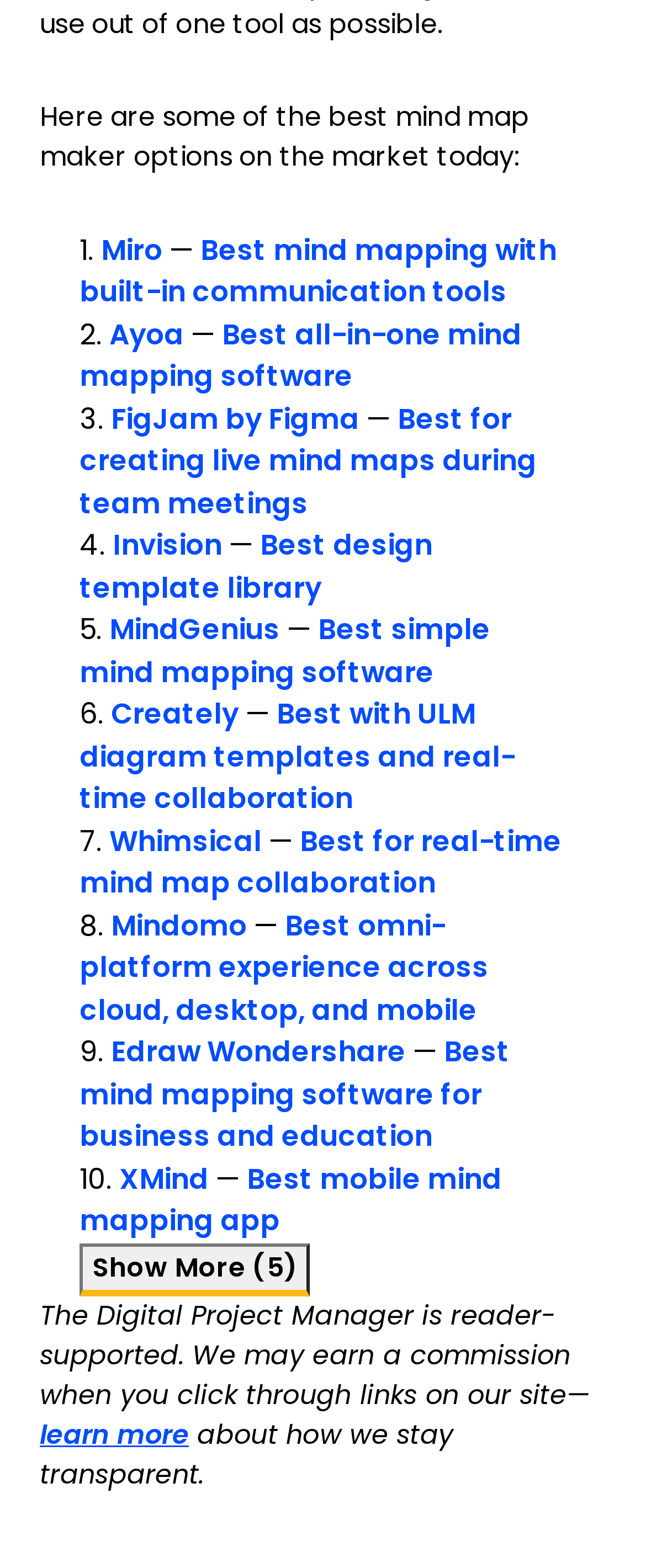Please provide a one-word or phrase answer to the question: 
How many mind map maker options are listed?

10